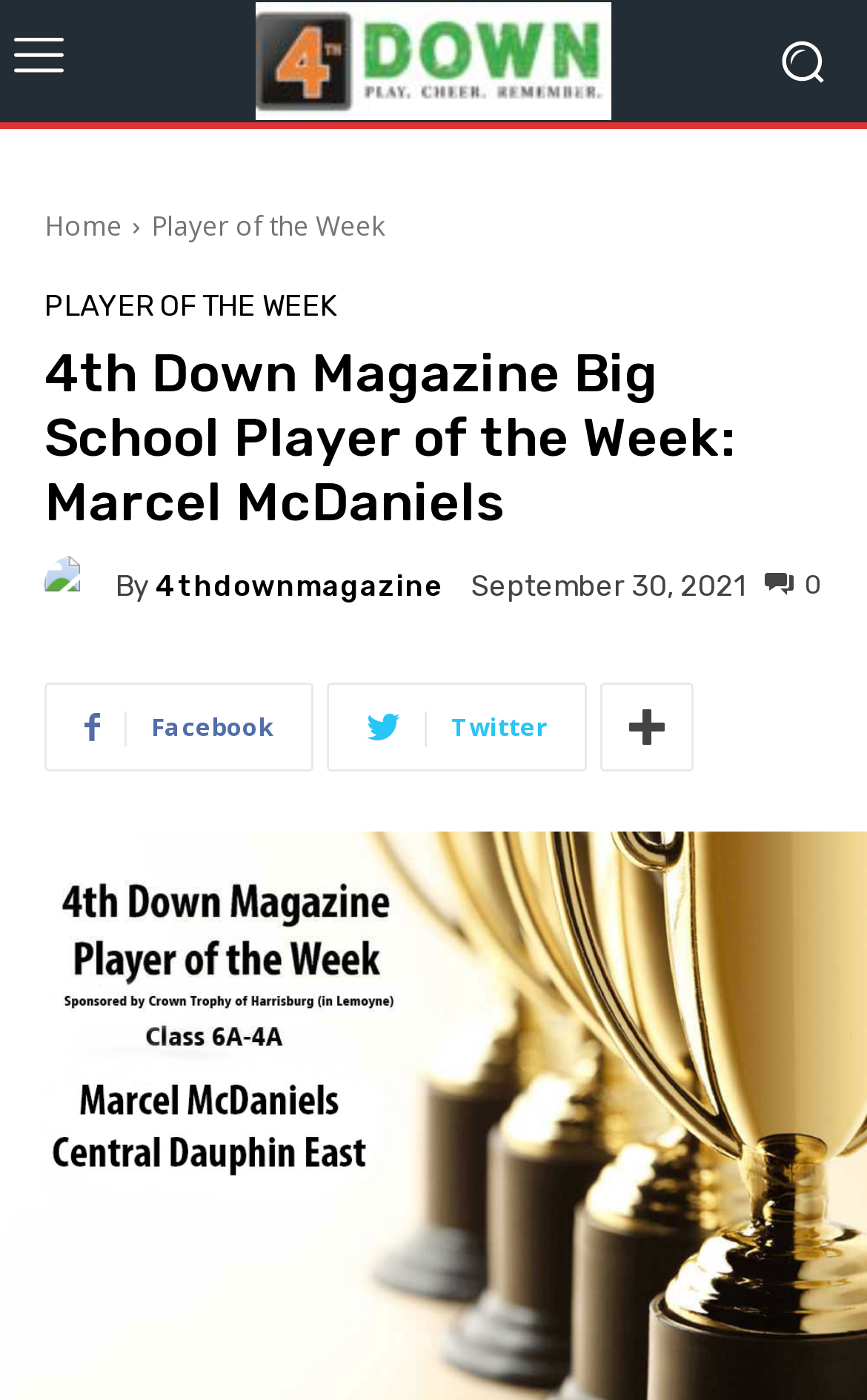Please predict the bounding box coordinates of the element's region where a click is necessary to complete the following instruction: "Share on Facebook". The coordinates should be represented by four float numbers between 0 and 1, i.e., [left, top, right, bottom].

[0.051, 0.488, 0.362, 0.552]